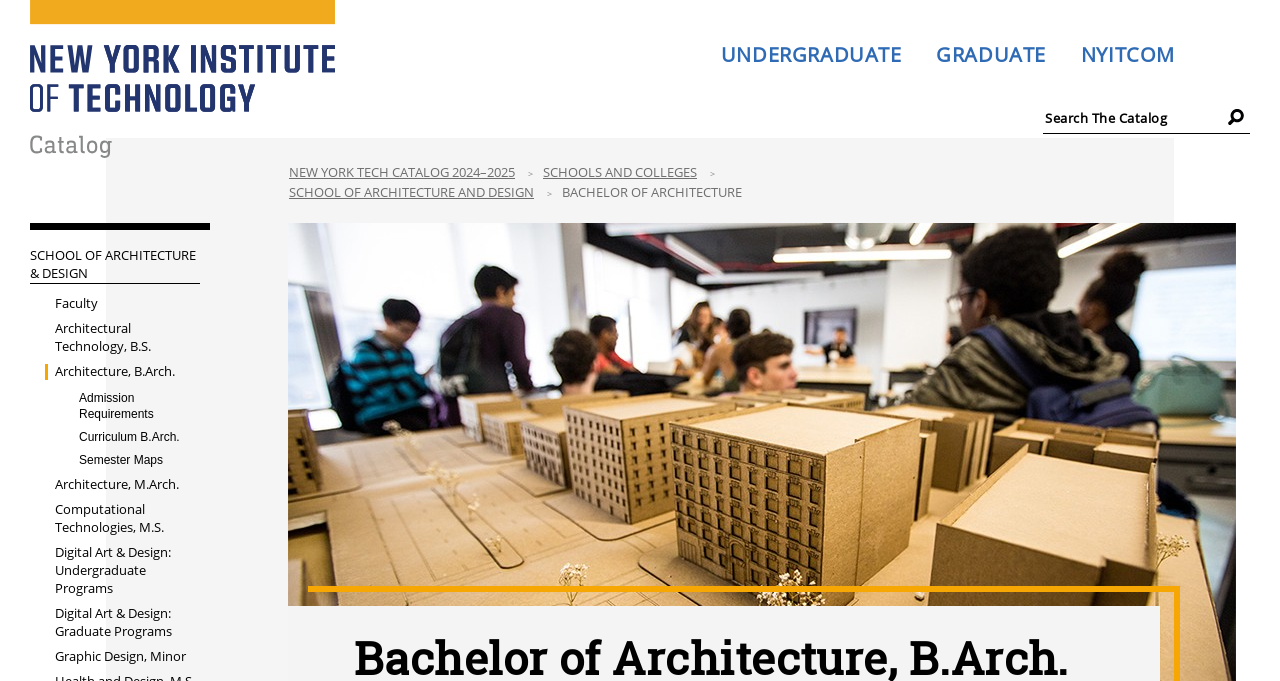What are the admission requirements for?
Carefully analyze the image and provide a detailed answer to the question.

I inferred this answer by looking at the link 'Admission Requirements' which is located near the link 'Architecture, B.Arch.' and the StaticText 'BACHELOR OF ARCHITECTURE', suggesting that the admission requirements are for the Bachelor of Architecture program.